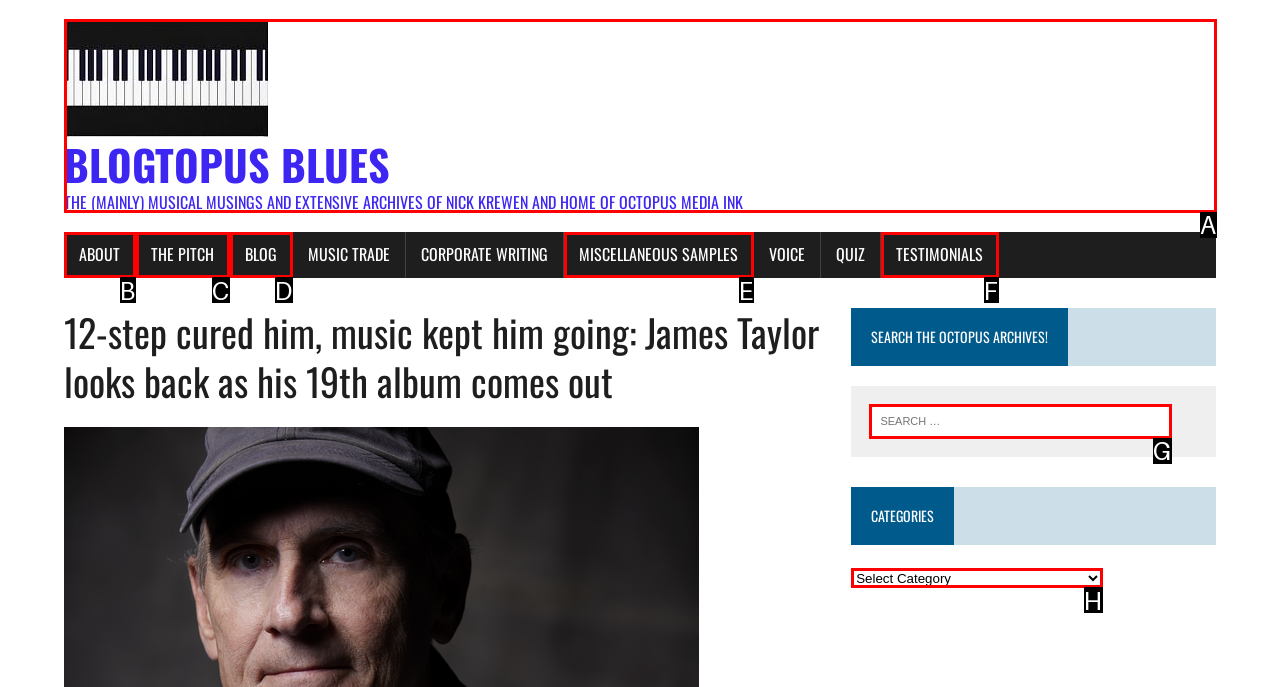Select the letter of the UI element that matches this task: click the Blogtopus Blues link
Provide the answer as the letter of the correct choice.

A